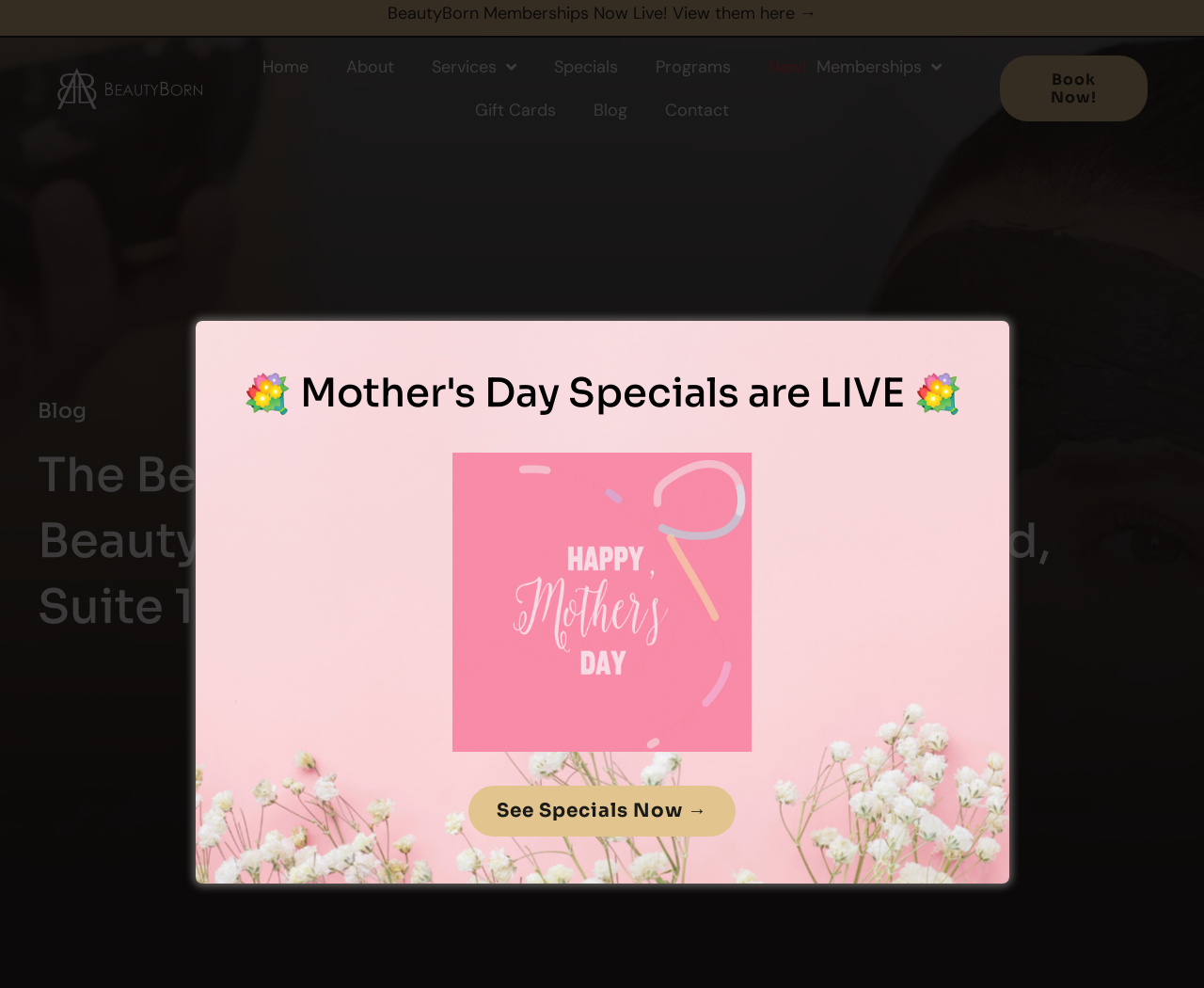Please locate the bounding box coordinates of the region I need to click to follow this instruction: "Check specials".

[0.389, 0.795, 0.611, 0.847]